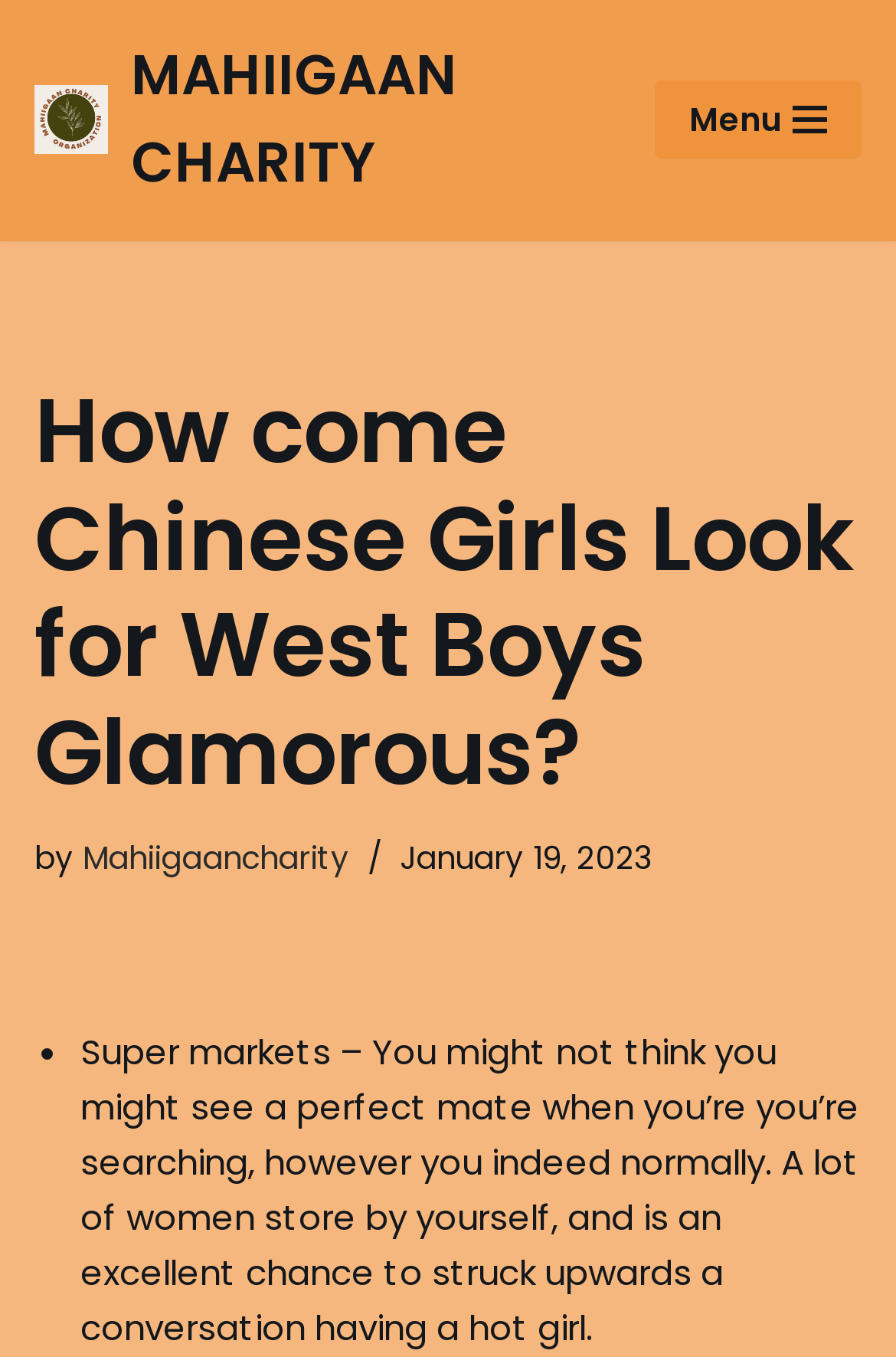What is the first suggestion for meeting a perfect mate?
Please give a detailed and thorough answer to the question, covering all relevant points.

The first suggestion for meeting a perfect mate is mentioned in the article content, where it is written as 'Super markets – You might not think you might see a perfect mate when you’re you’re searching, however you indeed normally. A lot of women store by yourself, and is an excellent chance to struck upwards a conversation having a hot girl.'